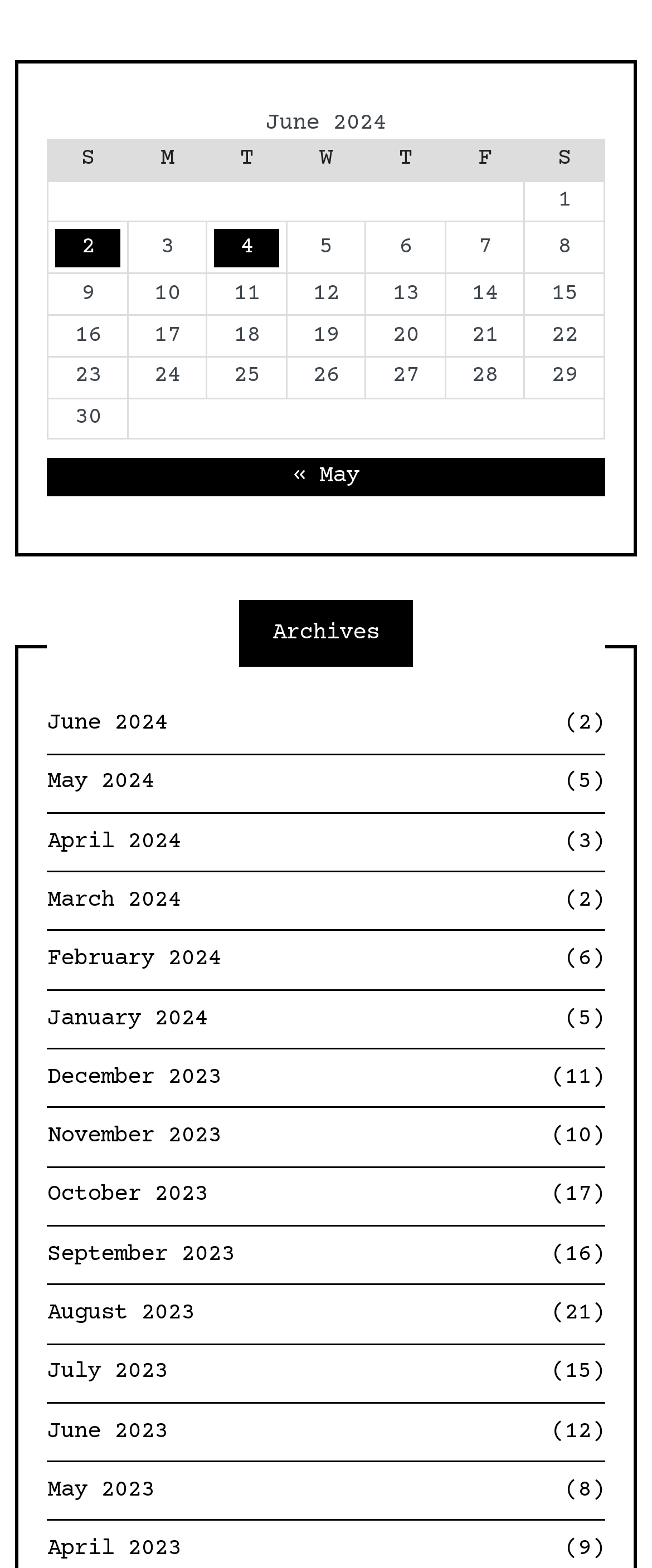Give the bounding box coordinates for this UI element: "« May". The coordinates should be four float numbers between 0 and 1, arranged as [left, top, right, bottom].

[0.072, 0.292, 0.928, 0.316]